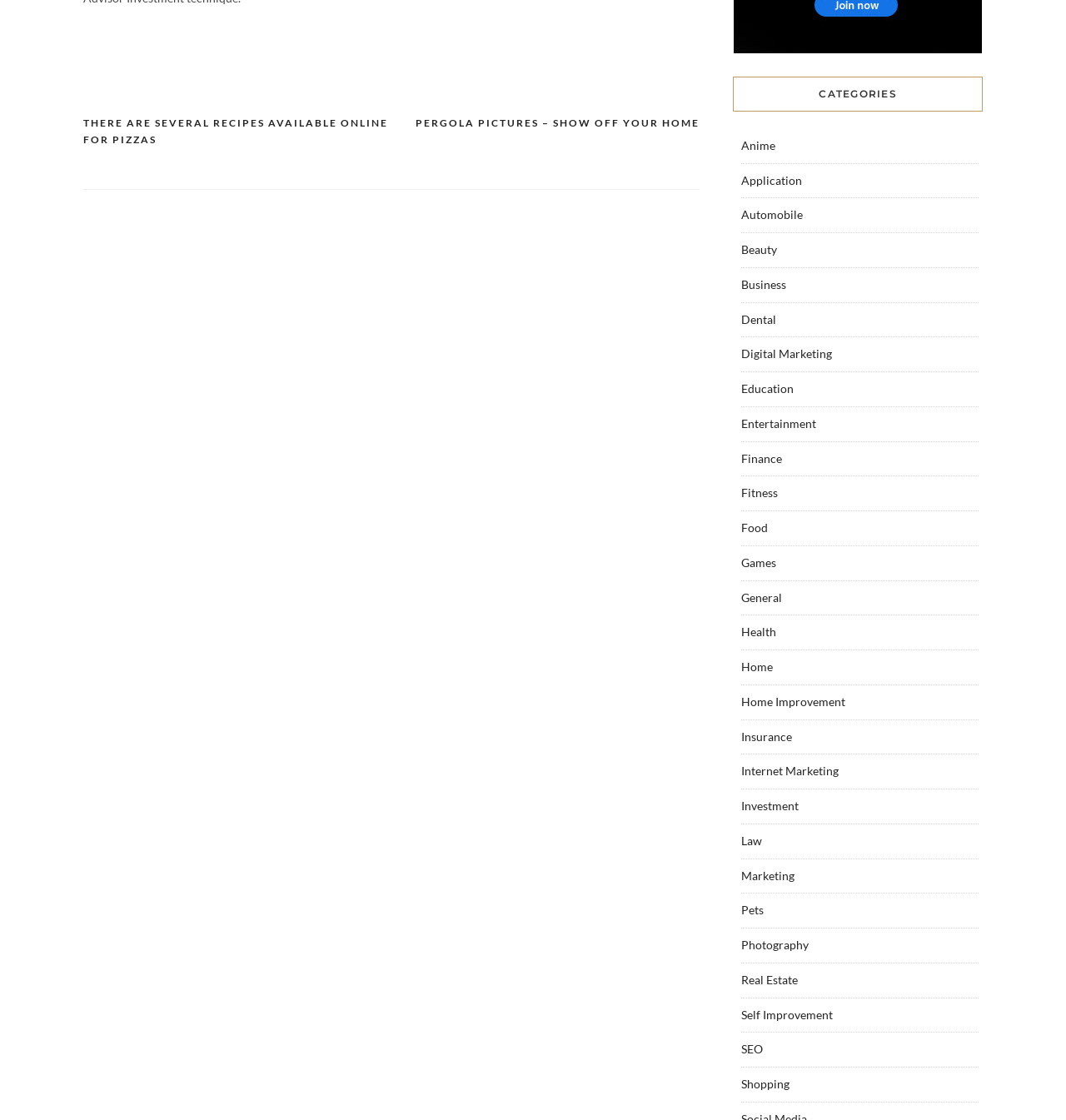Identify the bounding box coordinates of the part that should be clicked to carry out this instruction: "Go to the 'Home Improvement' page".

[0.695, 0.62, 0.793, 0.633]